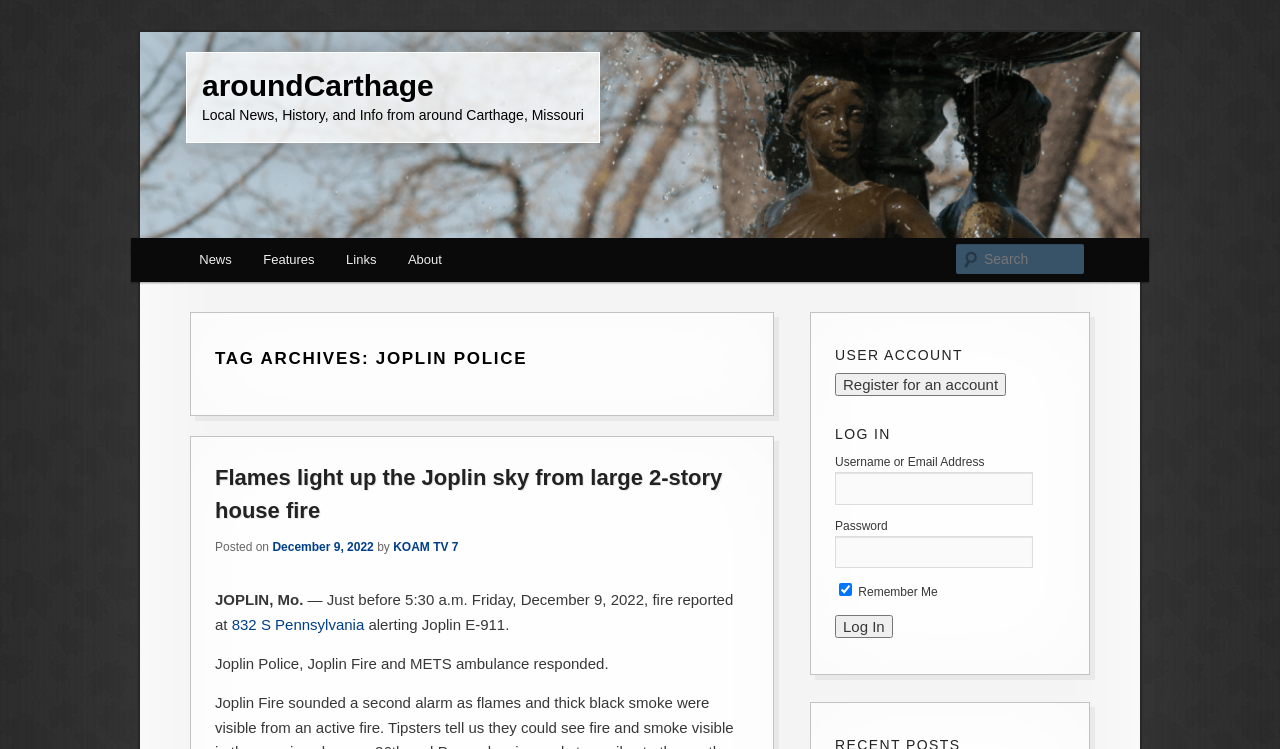For the given element description News, determine the bounding box coordinates of the UI element. The coordinates should follow the format (top-left x, top-left y, bottom-right x, bottom-right y) and be within the range of 0 to 1.

[0.143, 0.318, 0.193, 0.376]